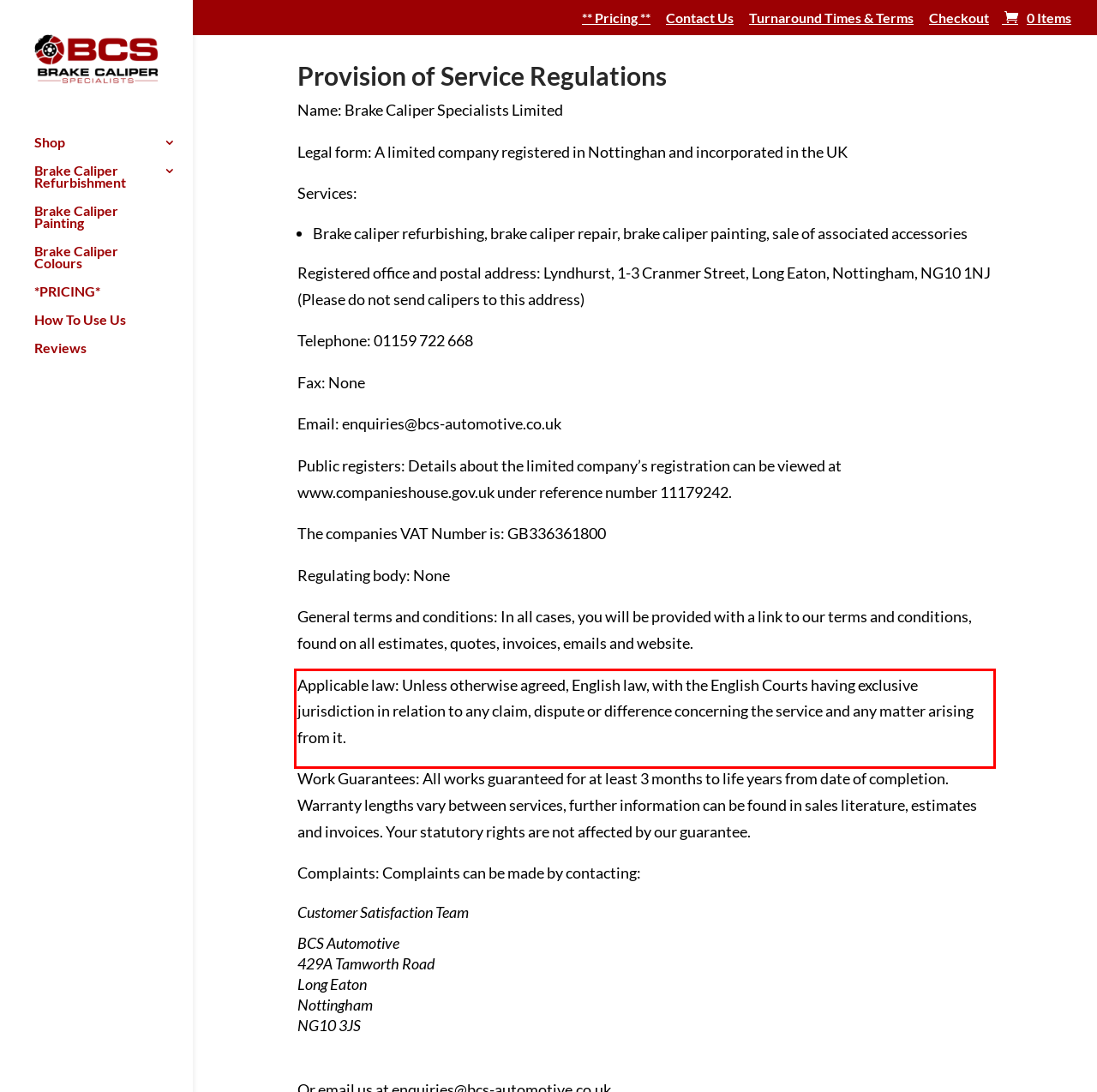Please use OCR to extract the text content from the red bounding box in the provided webpage screenshot.

Applicable law: Unless otherwise agreed, English law, with the English Courts having exclusive jurisdiction in relation to any claim, dispute or difference concerning the service and any matter arising from it.